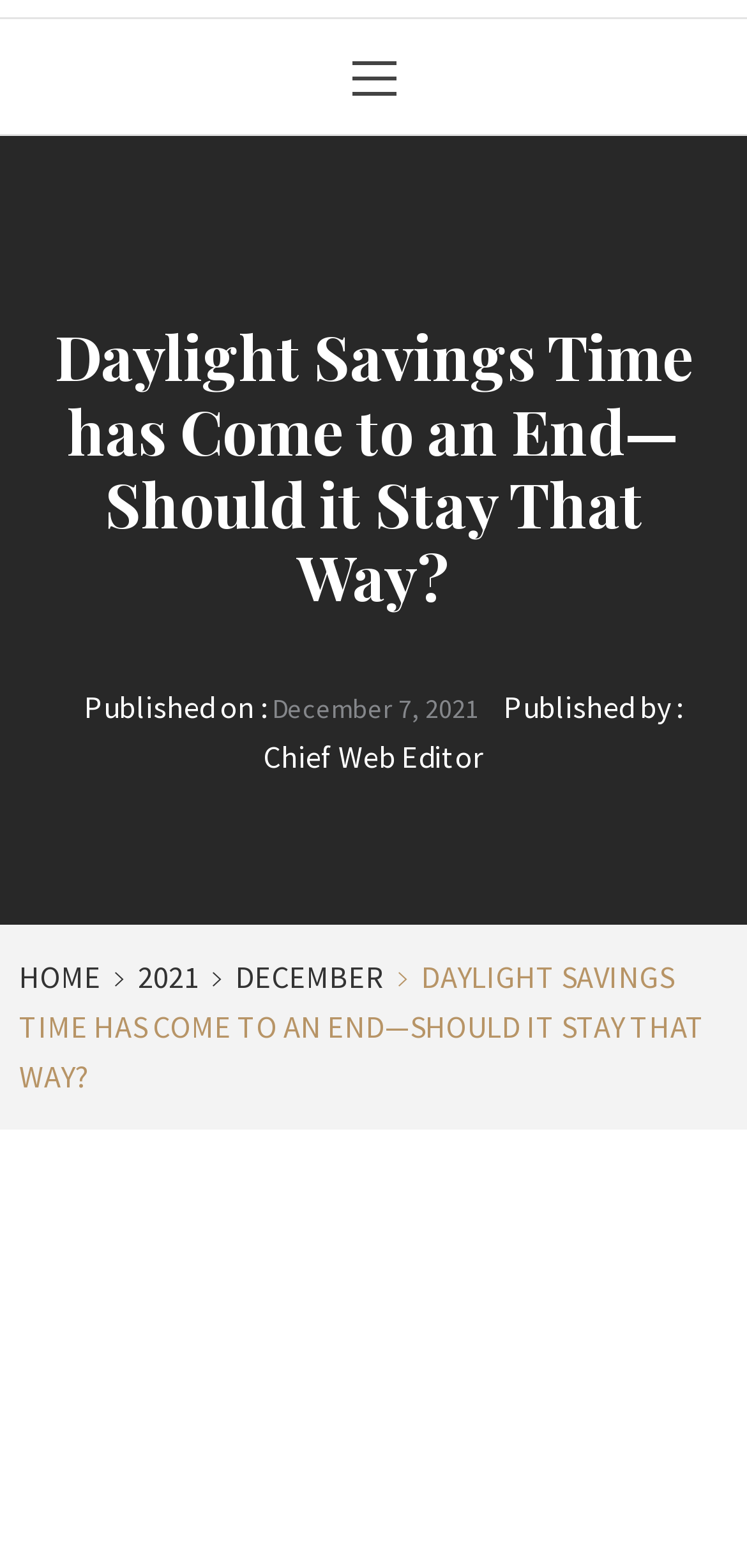Identify the bounding box coordinates for the UI element mentioned here: "Chief Web Editor". Provide the coordinates as four float values between 0 and 1, i.e., [left, top, right, bottom].

[0.353, 0.47, 0.647, 0.494]